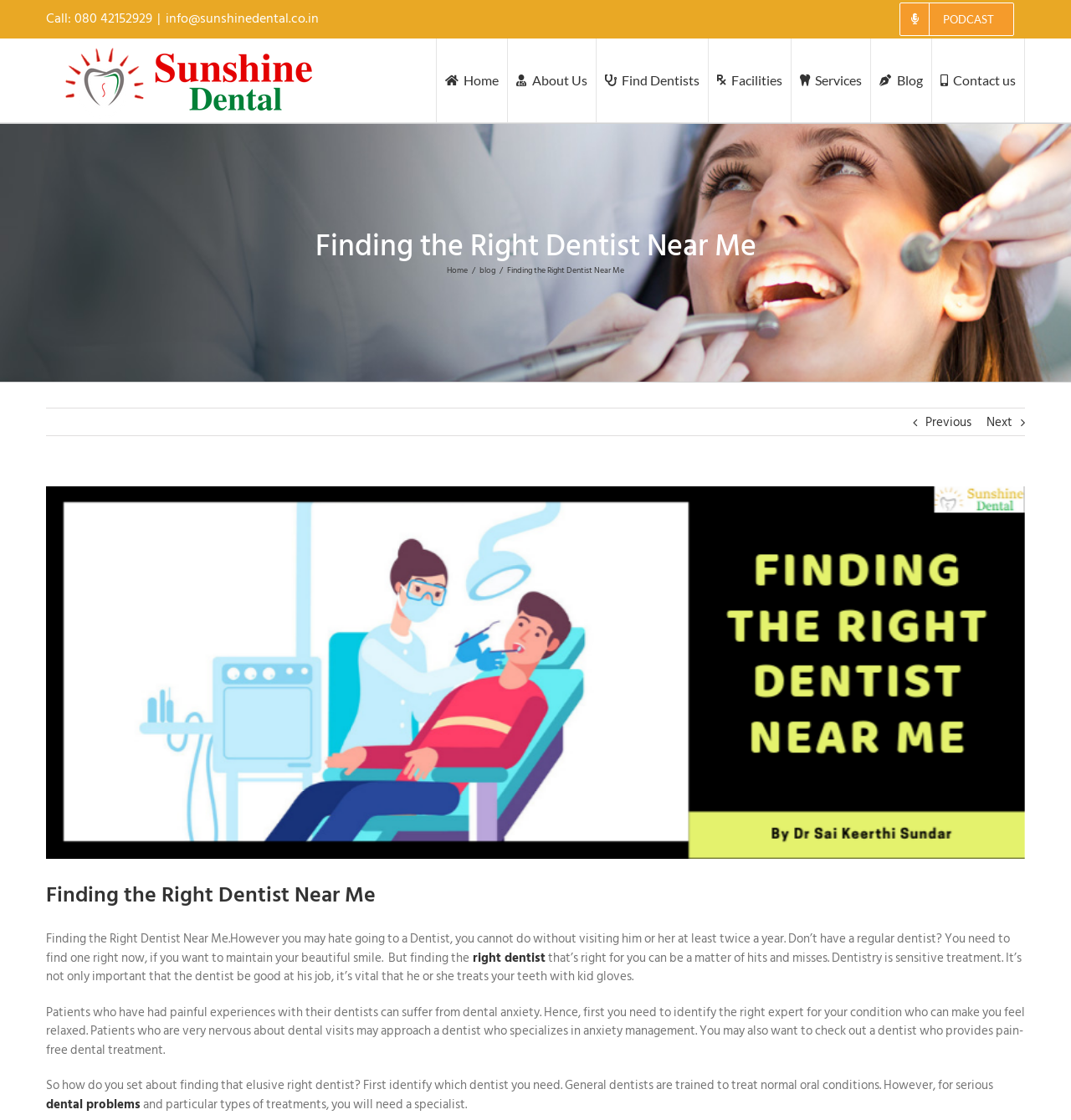Generate the main heading text from the webpage.

Finding the Right Dentist Near Me